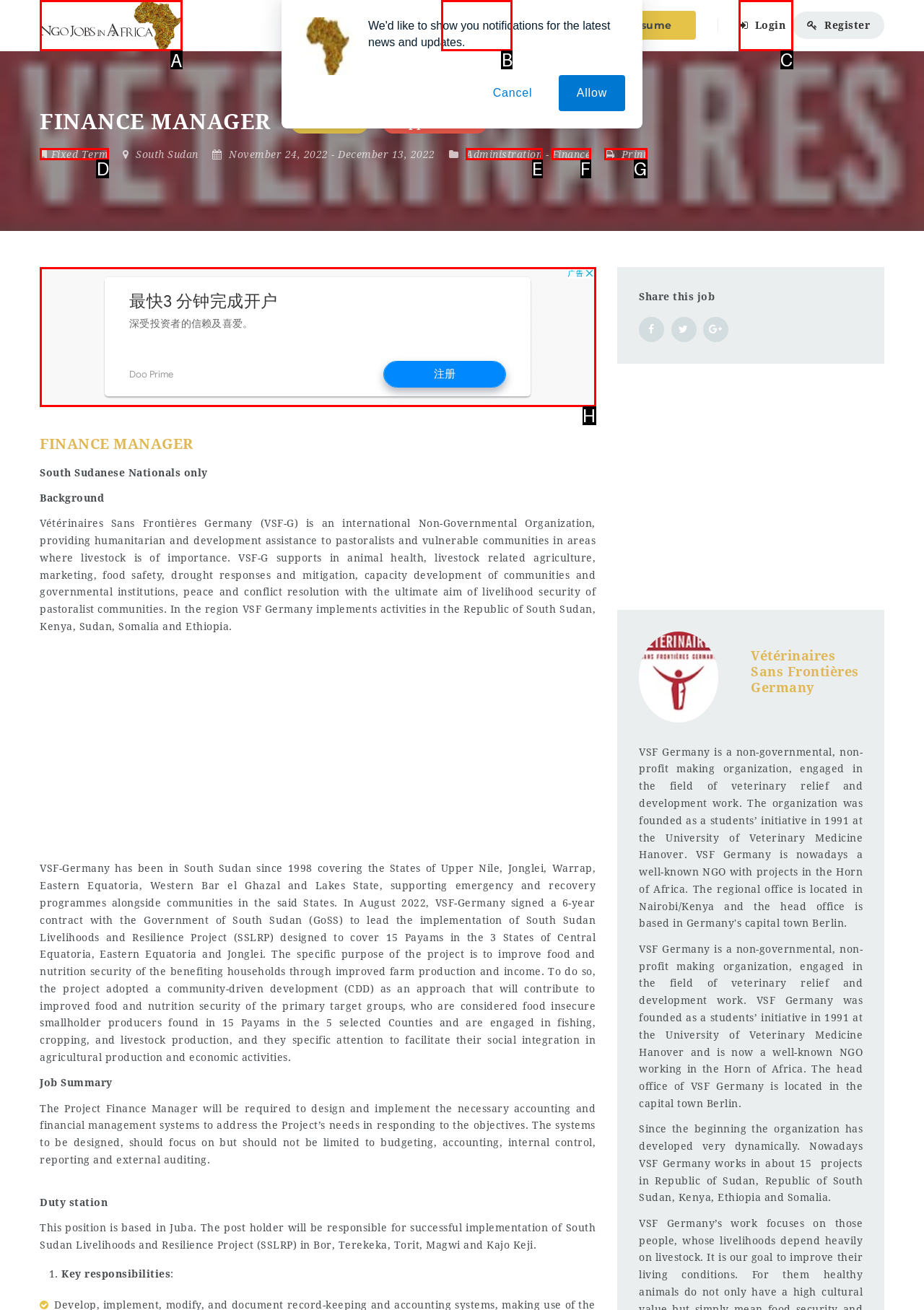Tell me the correct option to click for this task: Click on NGO Jobs In Africa
Write down the option's letter from the given choices.

A